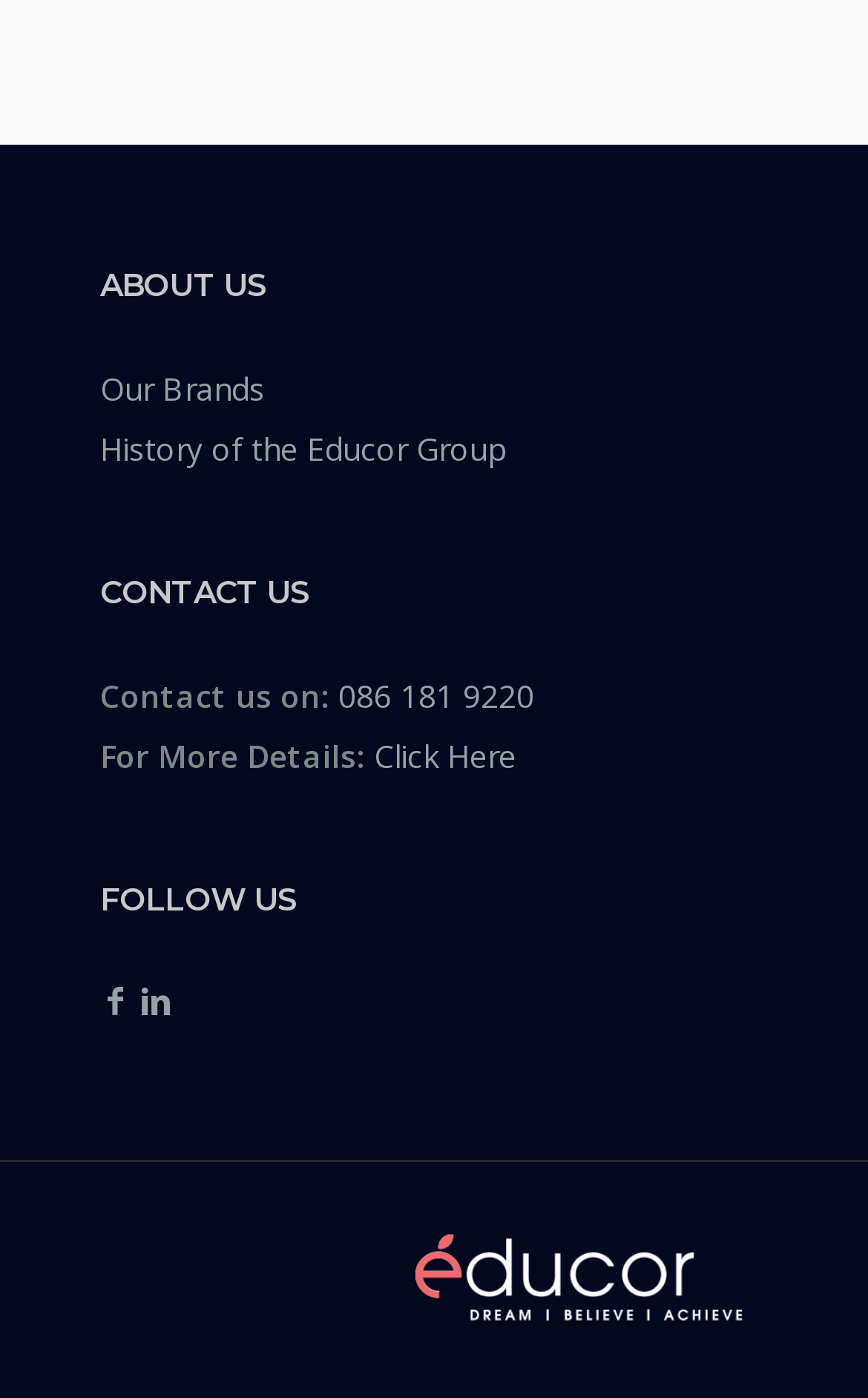What is the first section of the webpage about?
Based on the image, answer the question with as much detail as possible.

The first section of the webpage is about 'About Us' because the heading 'ABOUT US' is located at the top of the webpage with a bounding box coordinate of [0.115, 0.186, 0.885, 0.221], indicating its prominence and priority on the page.